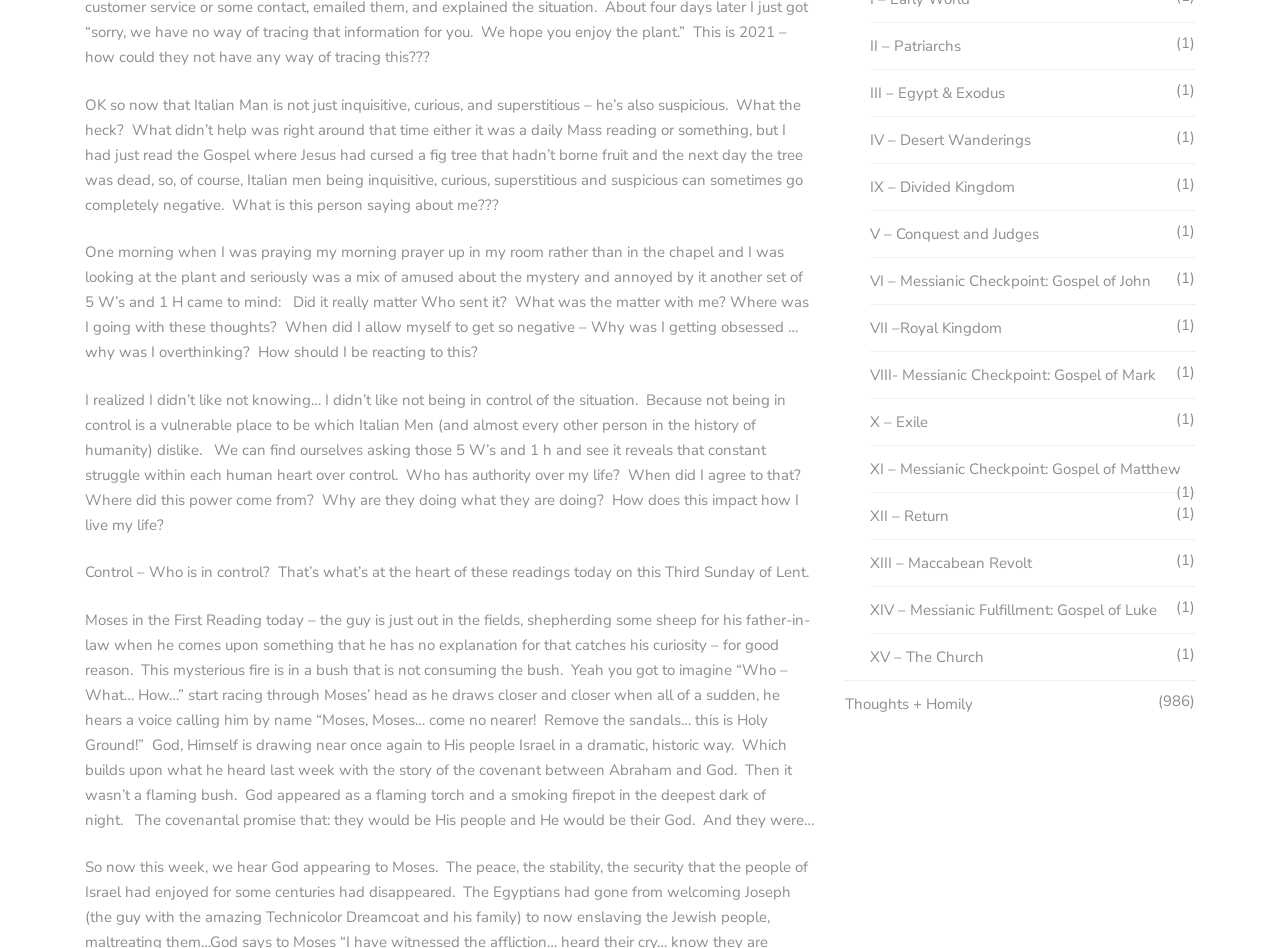Refer to the image and offer a detailed explanation in response to the question: What is the significance of the burning bush in the text?

The burning bush is a symbol of God's presence and power in the text. It represents a moment of revelation and encounter with the divine, and is used to illustrate the idea that God is in control, even when we are not.